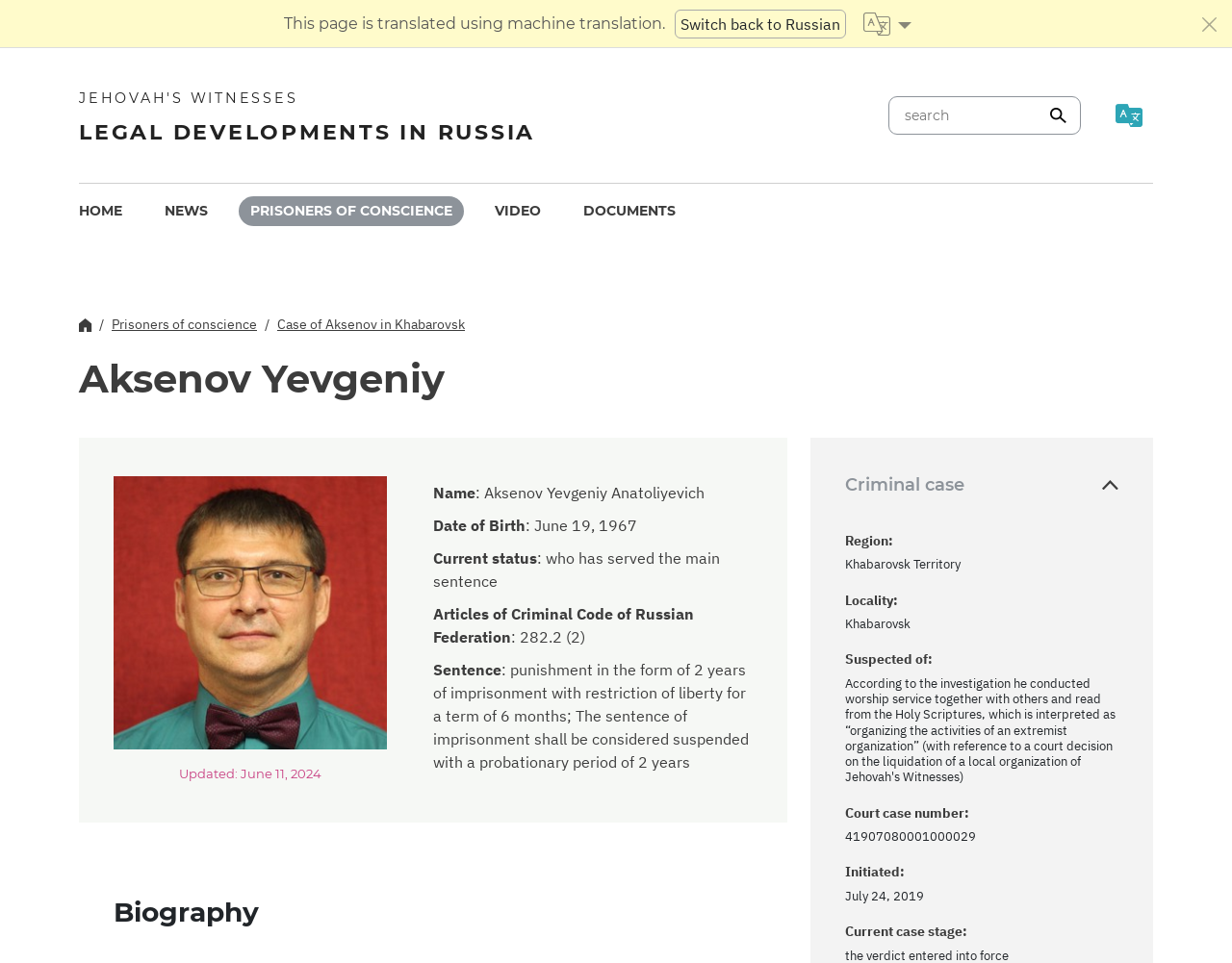Please identify the bounding box coordinates of the area I need to click to accomplish the following instruction: "Search for something".

[0.721, 0.1, 0.877, 0.14]